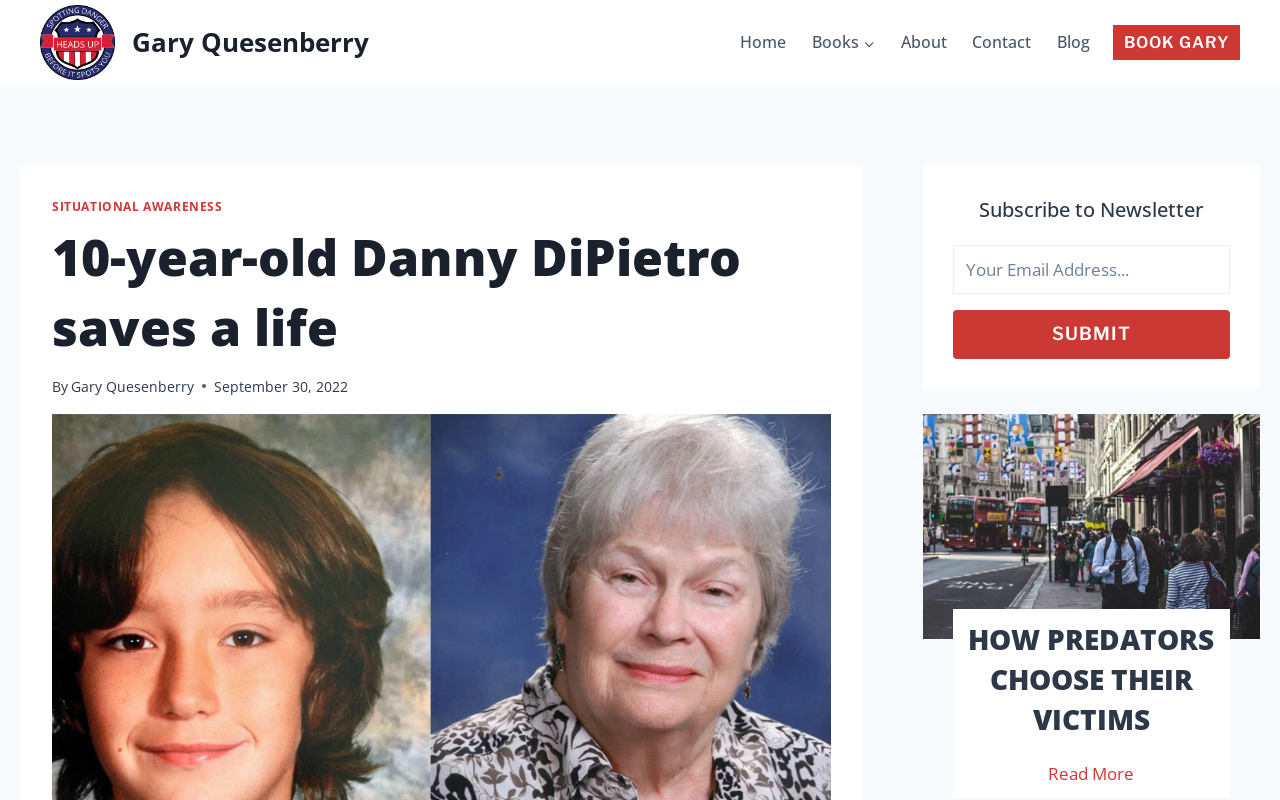Using the format (top-left x, top-left y, bottom-right x, bottom-right y), and given the element description, identify the bounding box coordinates within the screenshot: How Predators Choose Their Victims

[0.756, 0.774, 0.949, 0.924]